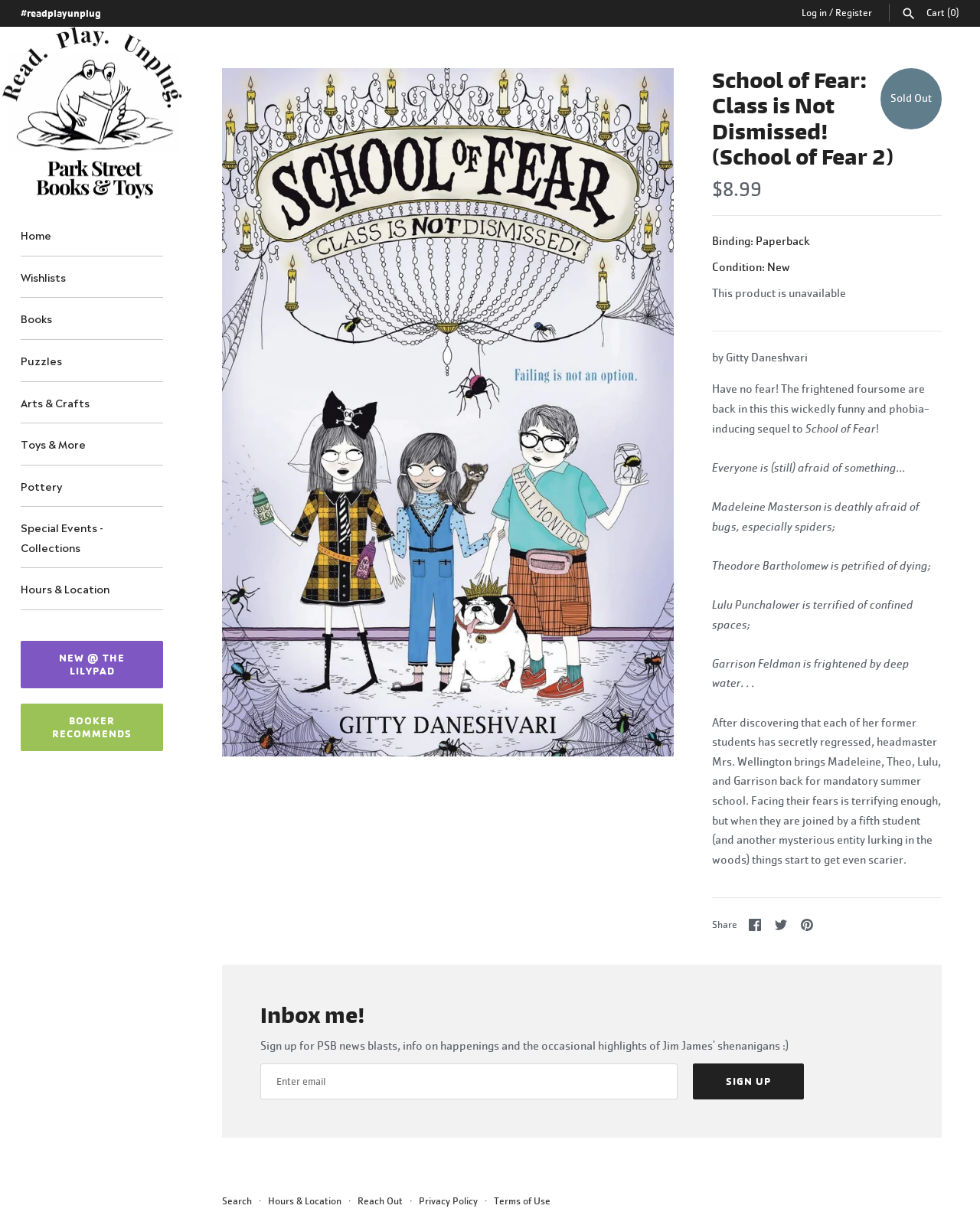Using the webpage screenshot, find the UI element described by Hours & Location. Provide the bounding box coordinates in the format (top-left x, top-left y, bottom-right x, bottom-right y), ensuring all values are floating point numbers between 0 and 1.

[0.021, 0.464, 0.166, 0.498]